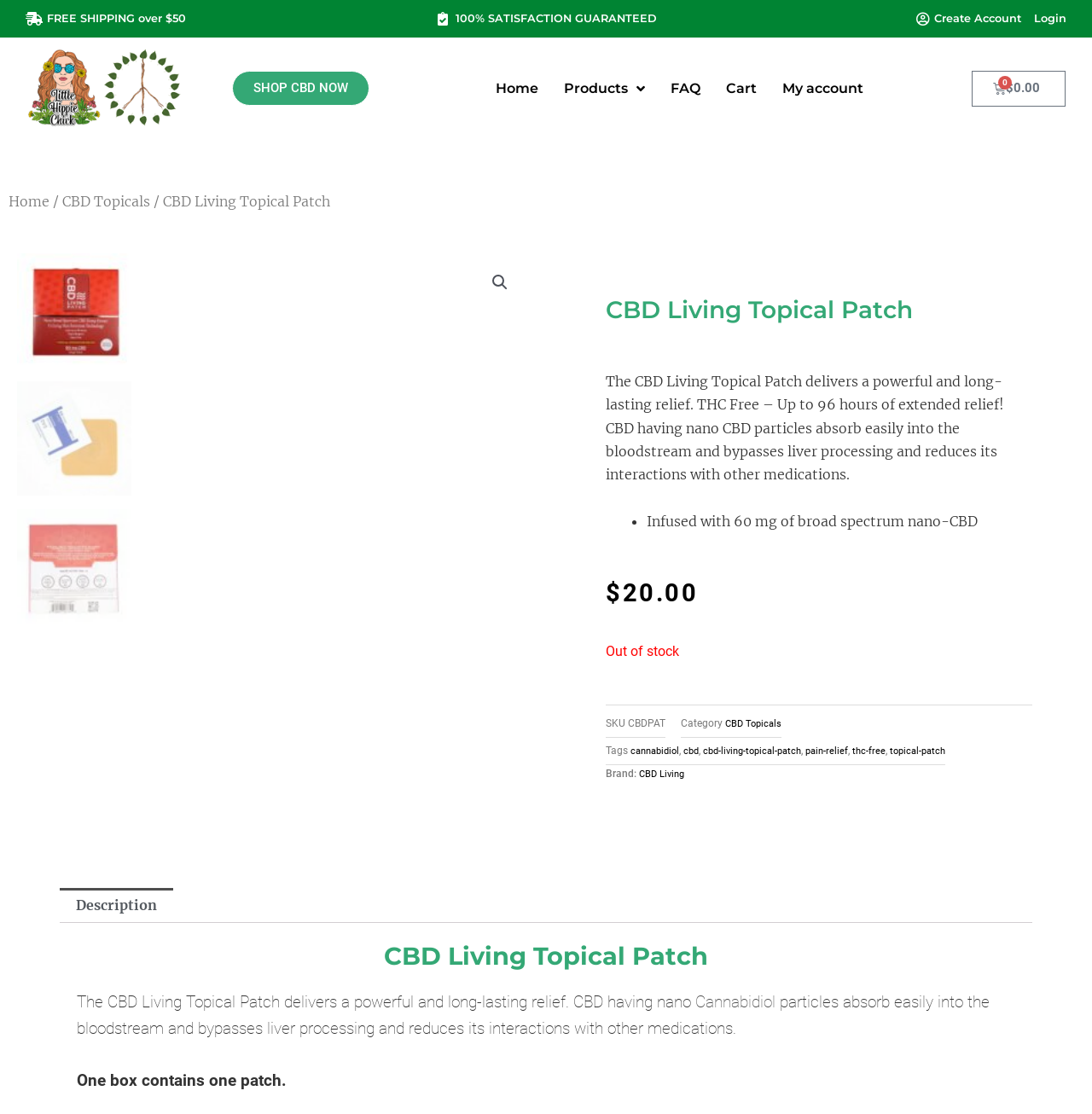Pinpoint the bounding box coordinates of the element that must be clicked to accomplish the following instruction: "Click on 'Create Account'". The coordinates should be in the format of four float numbers between 0 and 1, i.e., [left, top, right, bottom].

[0.836, 0.008, 0.935, 0.026]